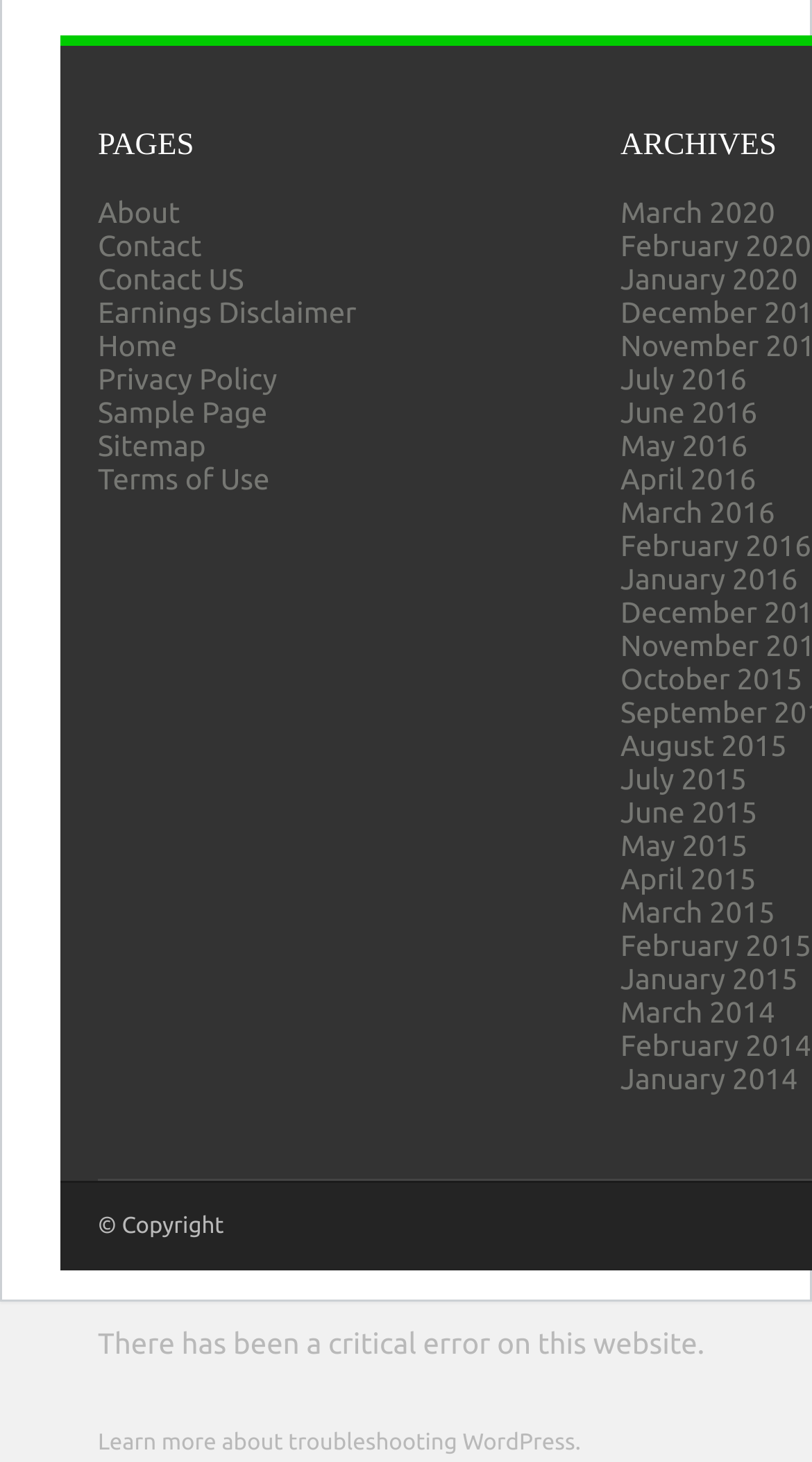Answer the question with a brief word or phrase:
What is the purpose of the last link on the webpage?

Learn more about troubleshooting